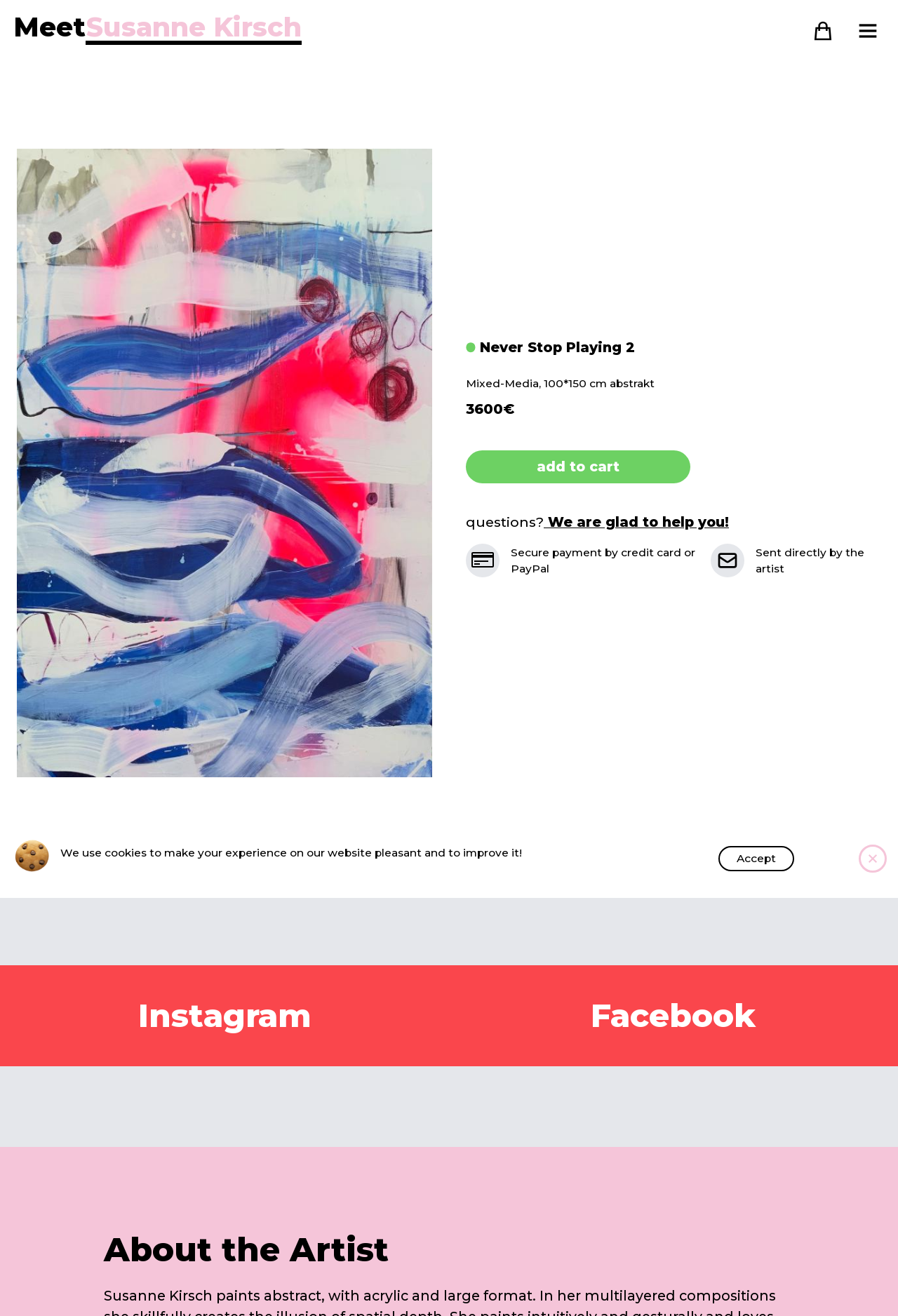What is the price of the artwork?
Refer to the image and answer the question using a single word or phrase.

3600 €